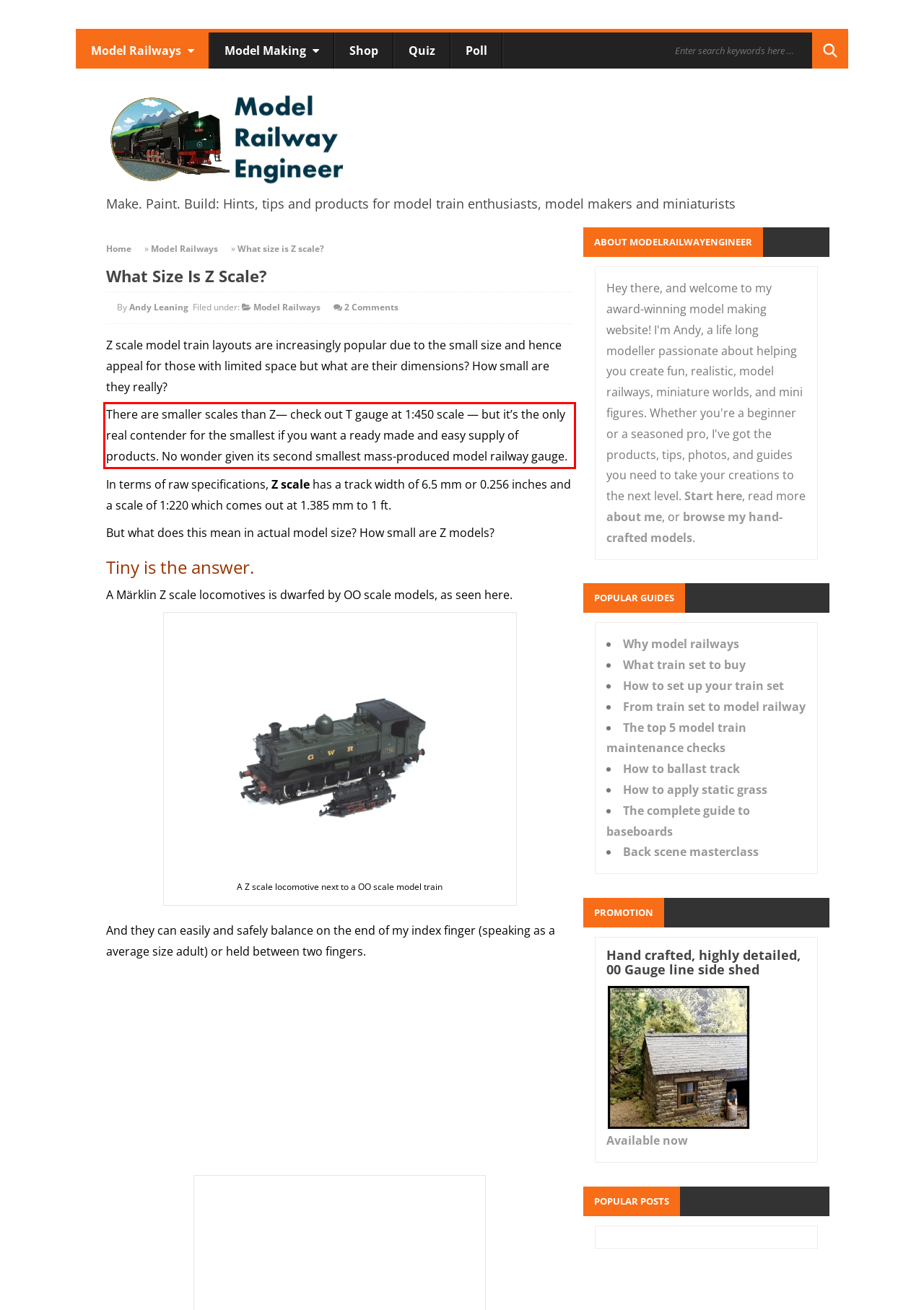Within the screenshot of the webpage, there is a red rectangle. Please recognize and generate the text content inside this red bounding box.

There are smaller scales than Z— check out T gauge at 1:450 scale — but it’s the only real contender for the smallest if you want a ready made and easy supply of products. No wonder given its second smallest mass-produced model railway gauge.